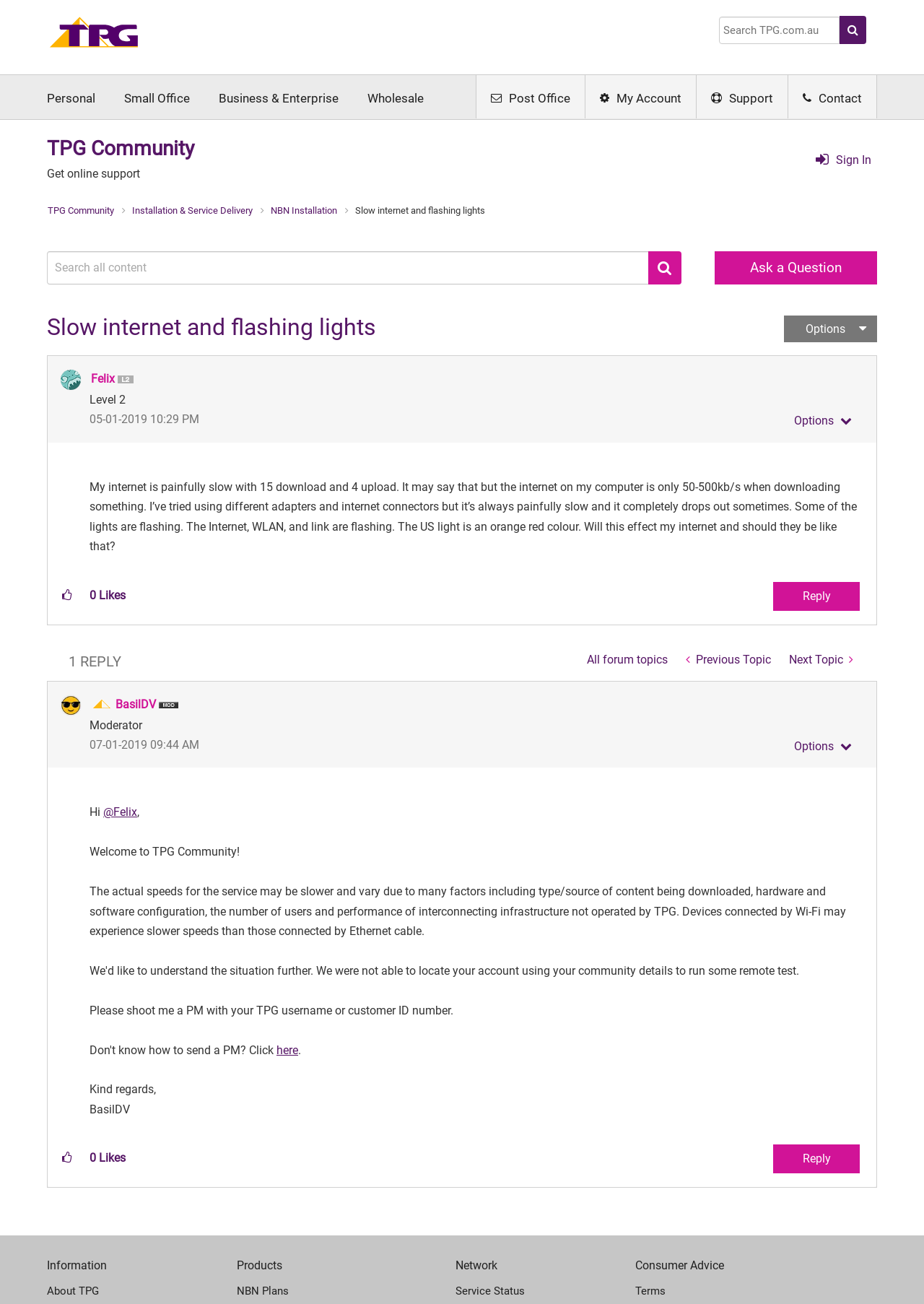Please give a one-word or short phrase response to the following question: 
Who replied to the original post?

BasilDV